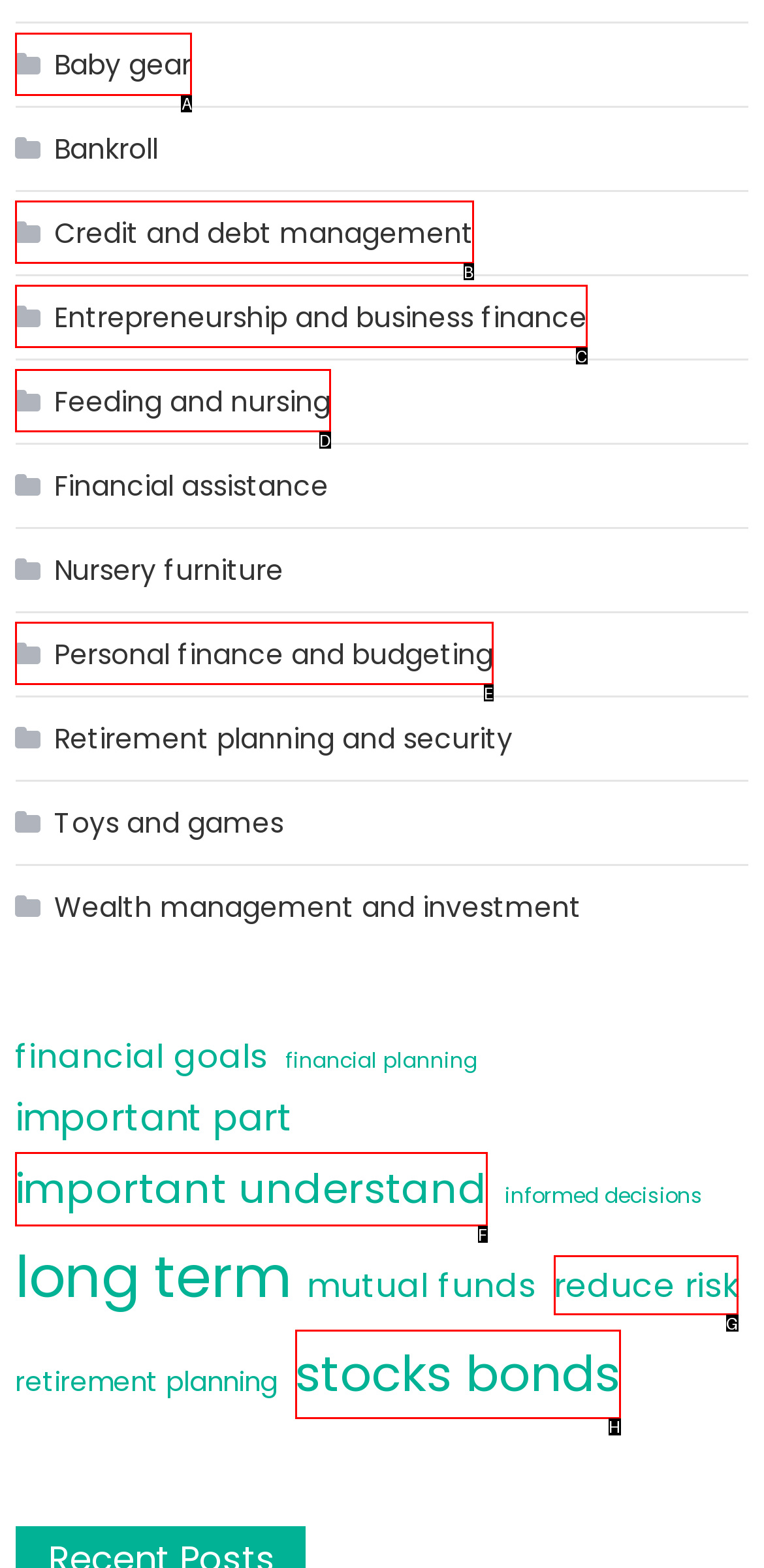Choose the HTML element to click for this instruction: Explore baby gear Answer with the letter of the correct choice from the given options.

A